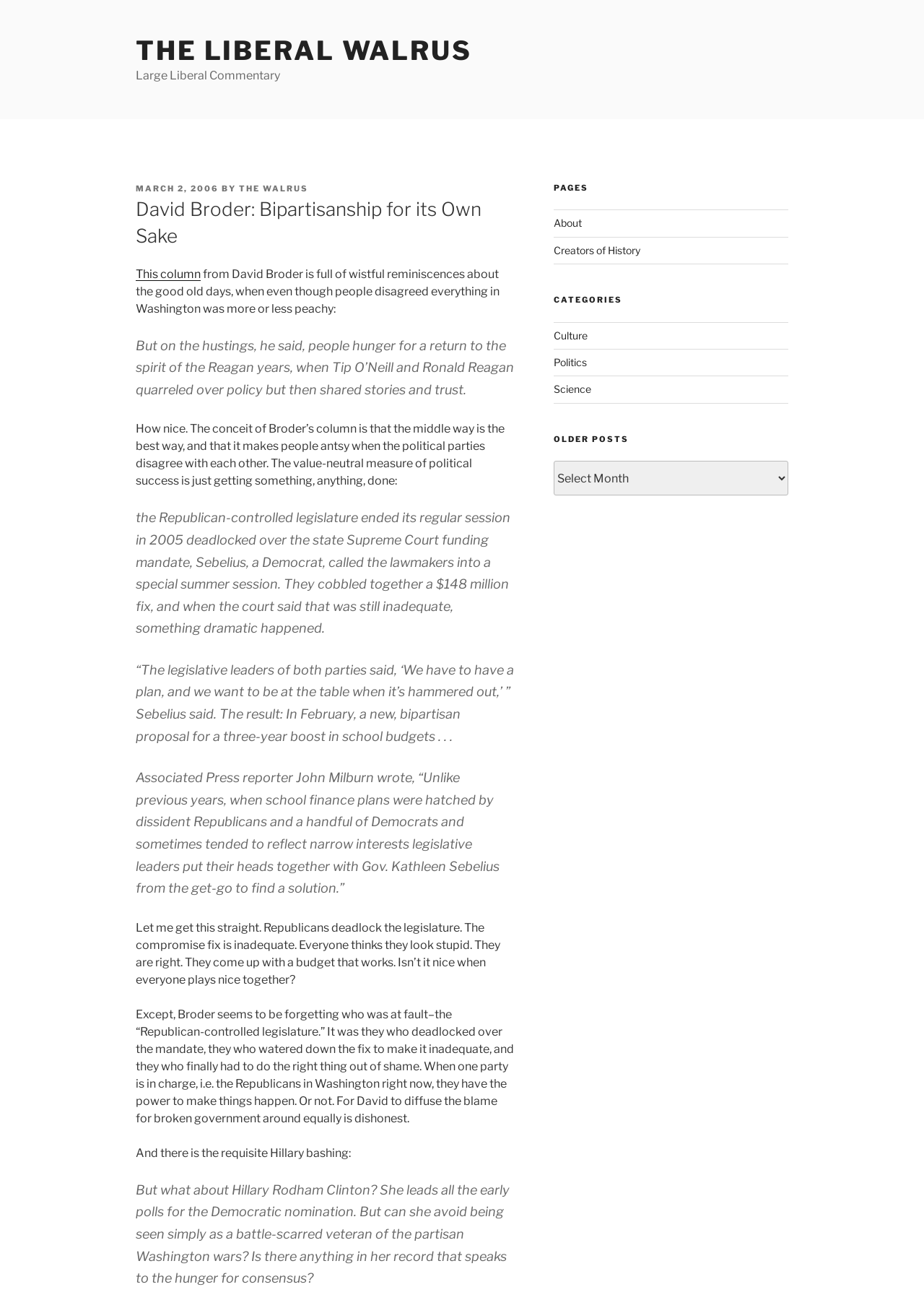Please give the bounding box coordinates of the area that should be clicked to fulfill the following instruction: "Navigate to the About page". The coordinates should be in the format of four float numbers from 0 to 1, i.e., [left, top, right, bottom].

[0.599, 0.167, 0.629, 0.176]